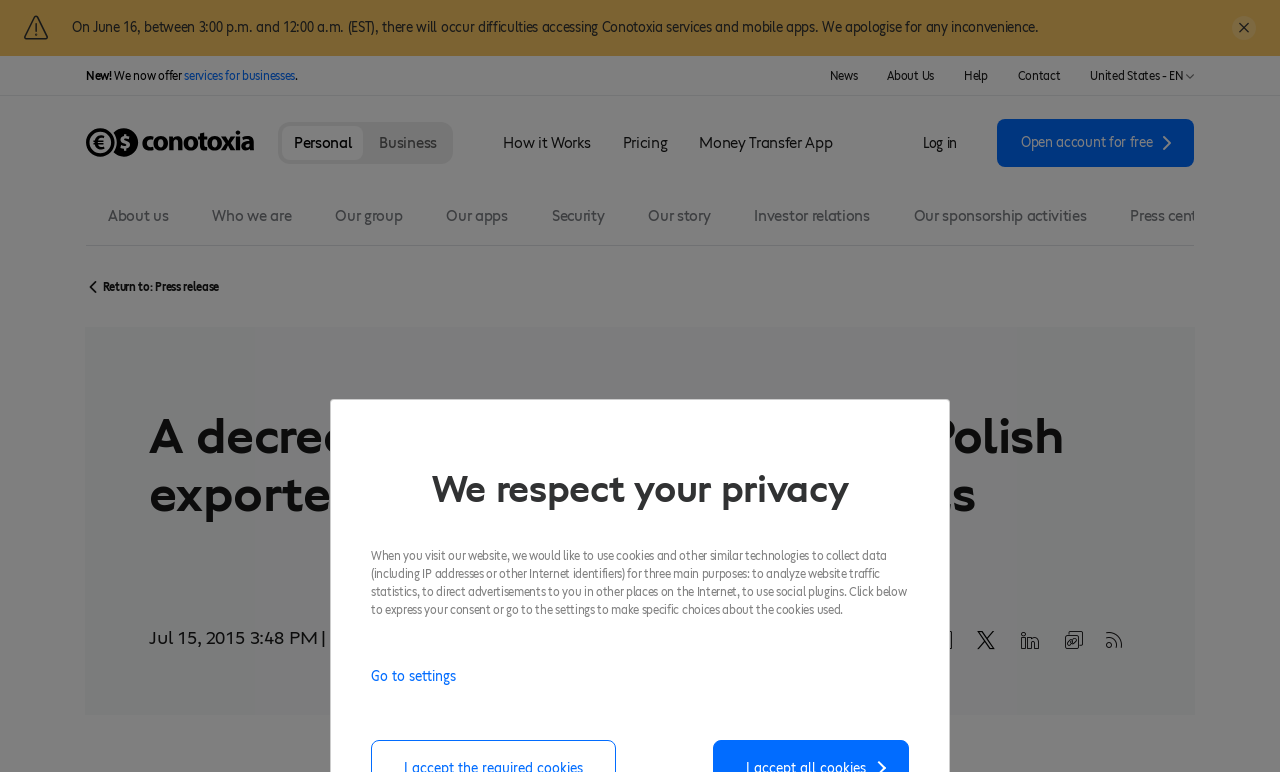Please examine the image and answer the question with a detailed explanation:
What is the new service offered?

The new service offered is services for businesses, as indicated by the 'New!' label and the text 'We now offer services for businesses'.